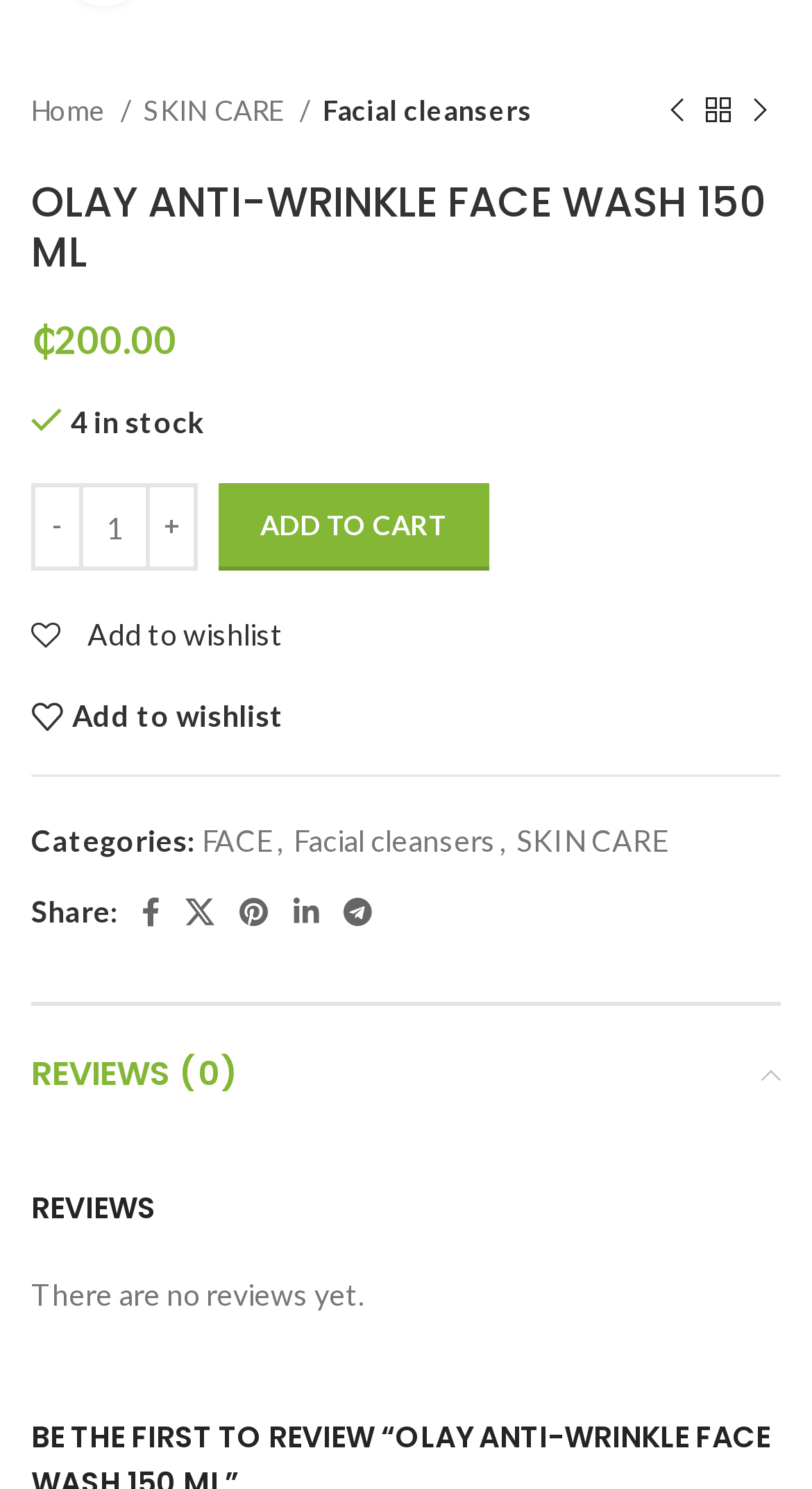What is the price of the Olay face wash?
Look at the screenshot and respond with a single word or phrase.

₵200.00